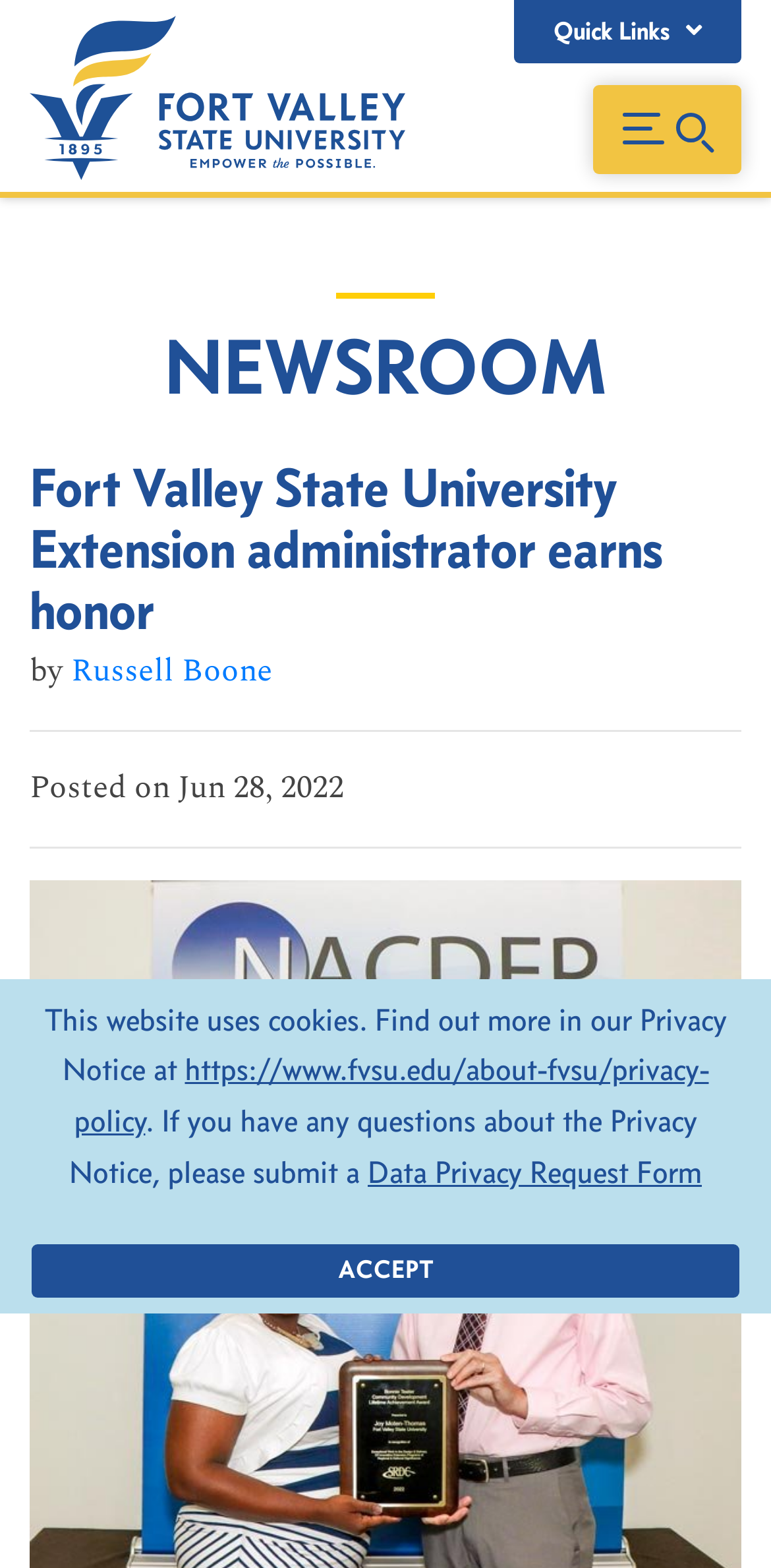What is the name of the university?
Please give a detailed and thorough answer to the question, covering all relevant points.

The name of the university can be found in the link 'Fort Valley State University' which is located at the top left of the webpage, and it is also the title of the image next to the link.